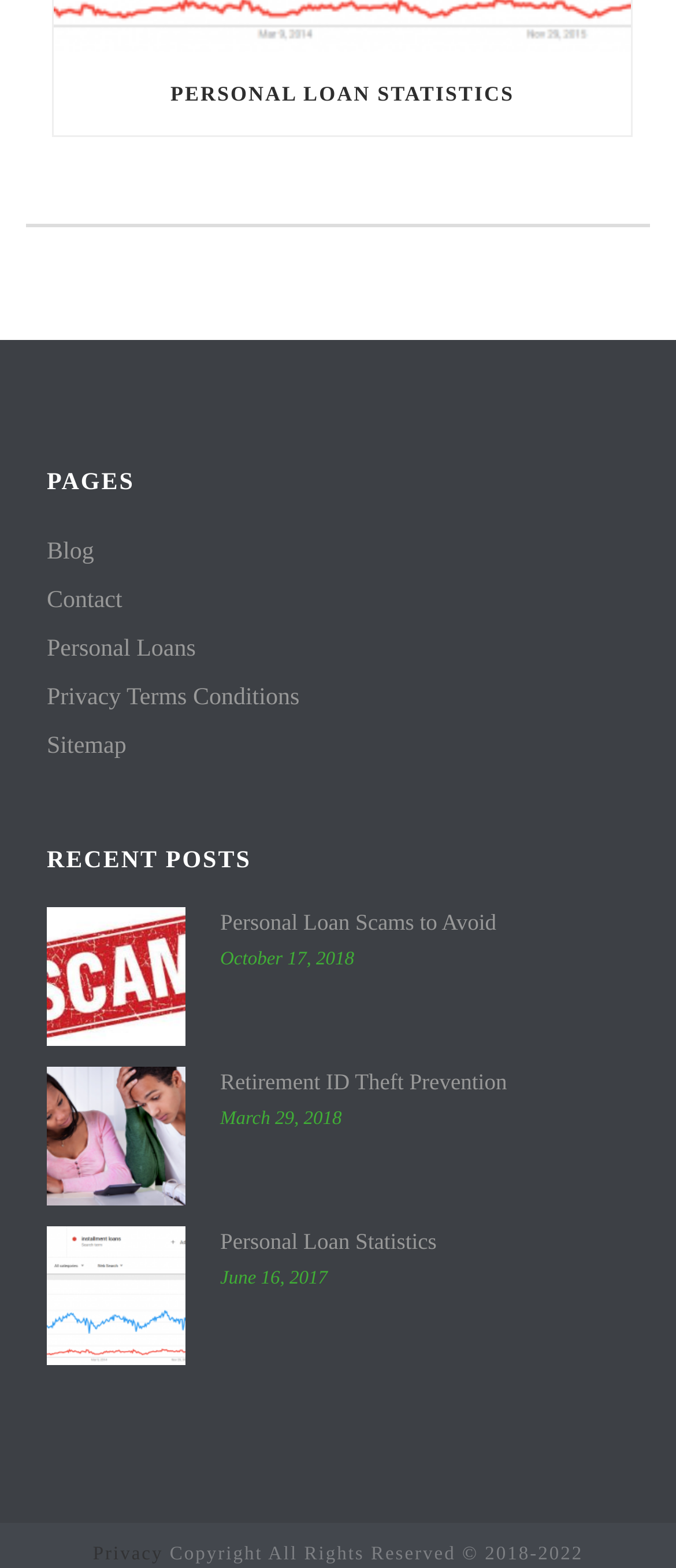Show me the bounding box coordinates of the clickable region to achieve the task as per the instruction: "Check the Privacy page".

[0.137, 0.985, 0.241, 0.998]